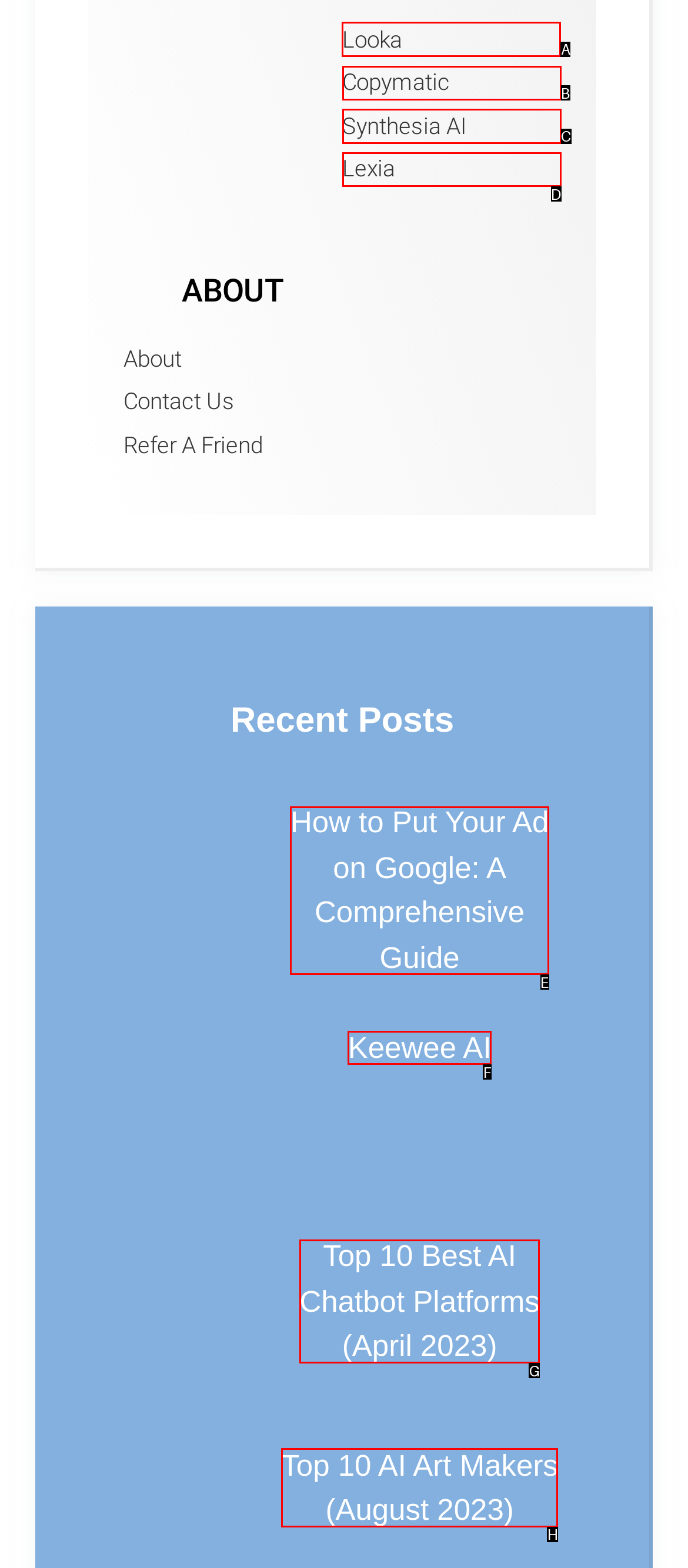Which choice should you pick to execute the task: Click on the 'Looka' link
Respond with the letter associated with the correct option only.

A